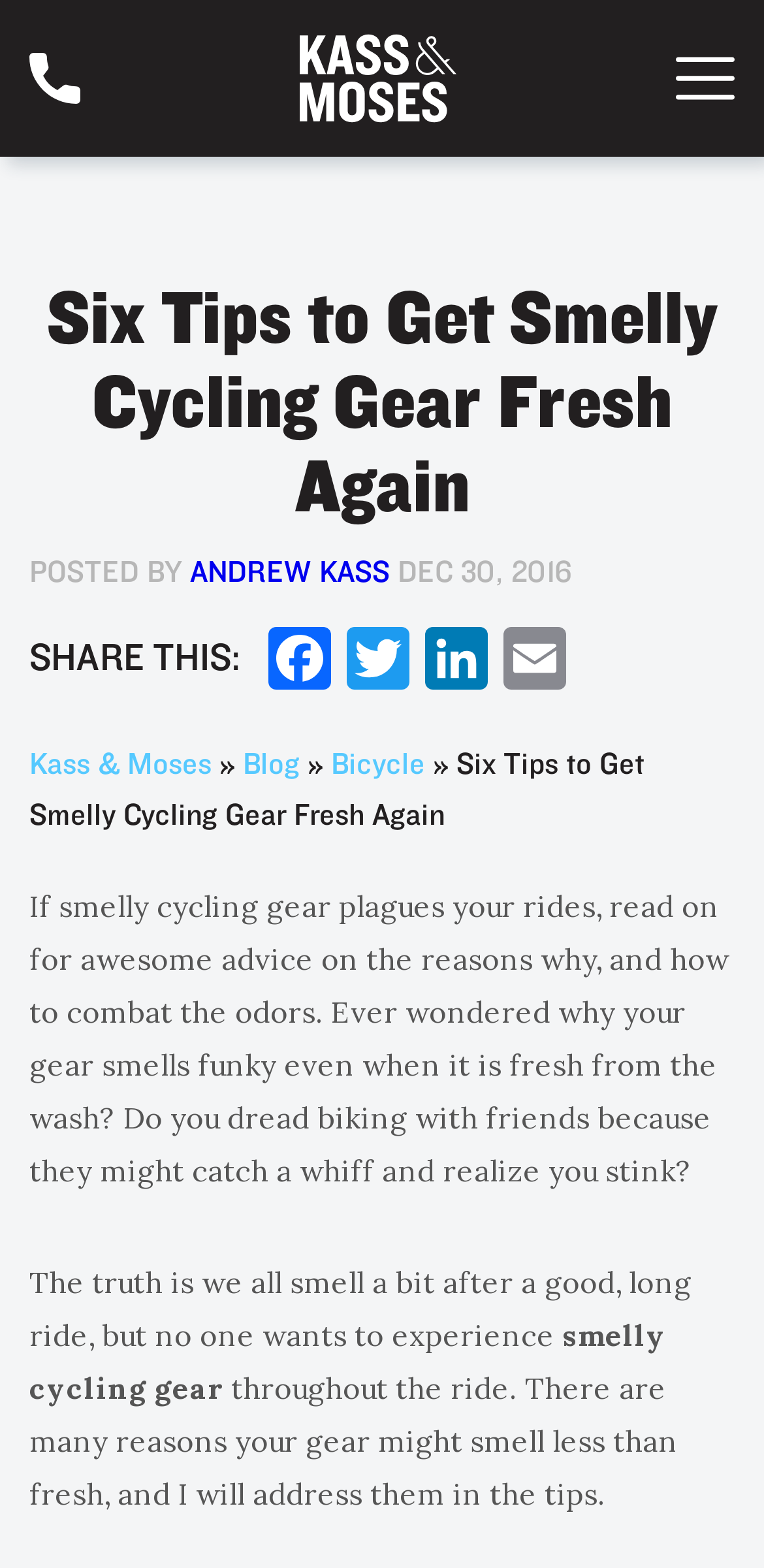Determine the coordinates of the bounding box that should be clicked to complete the instruction: "Read the blog post". The coordinates should be represented by four float numbers between 0 and 1: [left, top, right, bottom].

[0.038, 0.566, 0.954, 0.758]